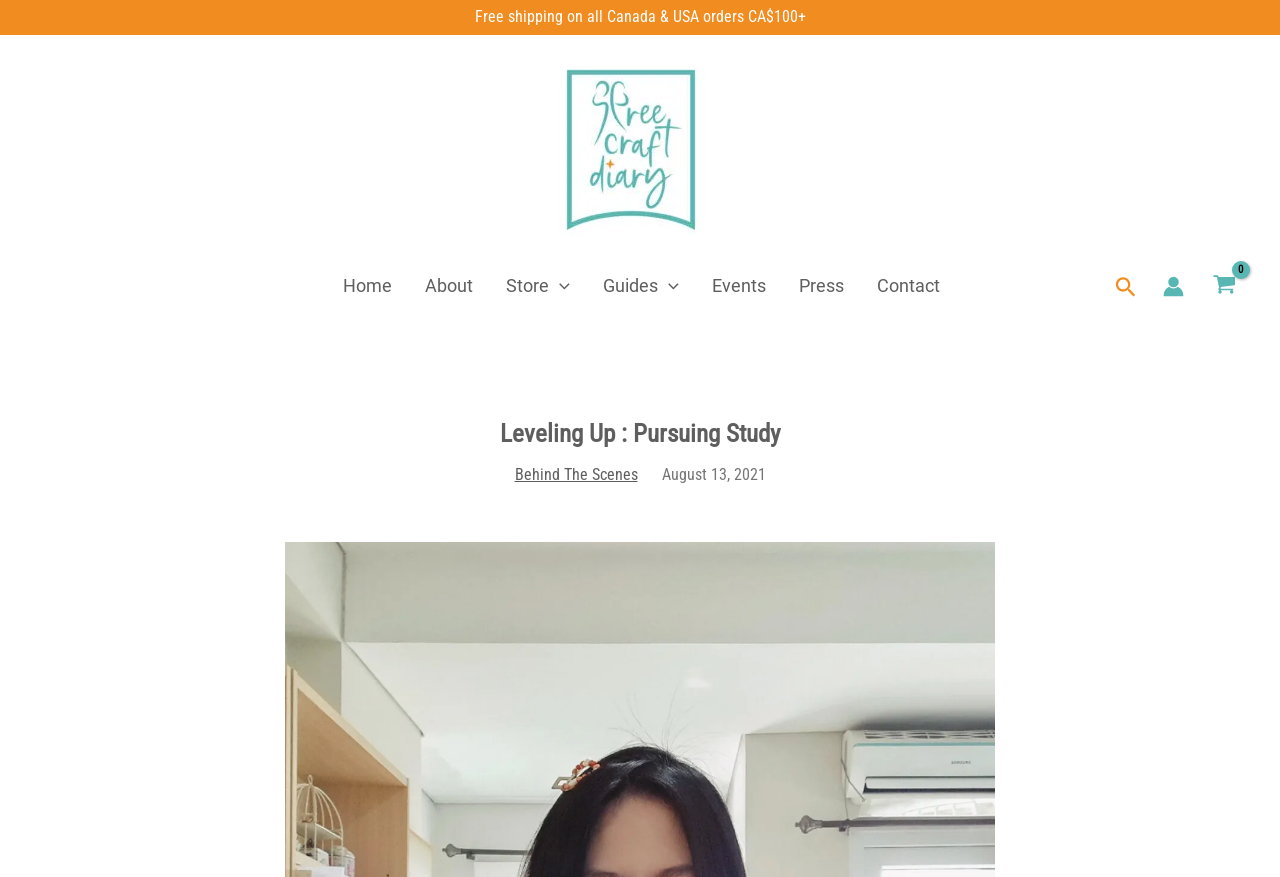Please find the bounding box coordinates of the element that you should click to achieve the following instruction: "visit about page". The coordinates should be presented as four float numbers between 0 and 1: [left, top, right, bottom].

[0.318, 0.298, 0.381, 0.355]